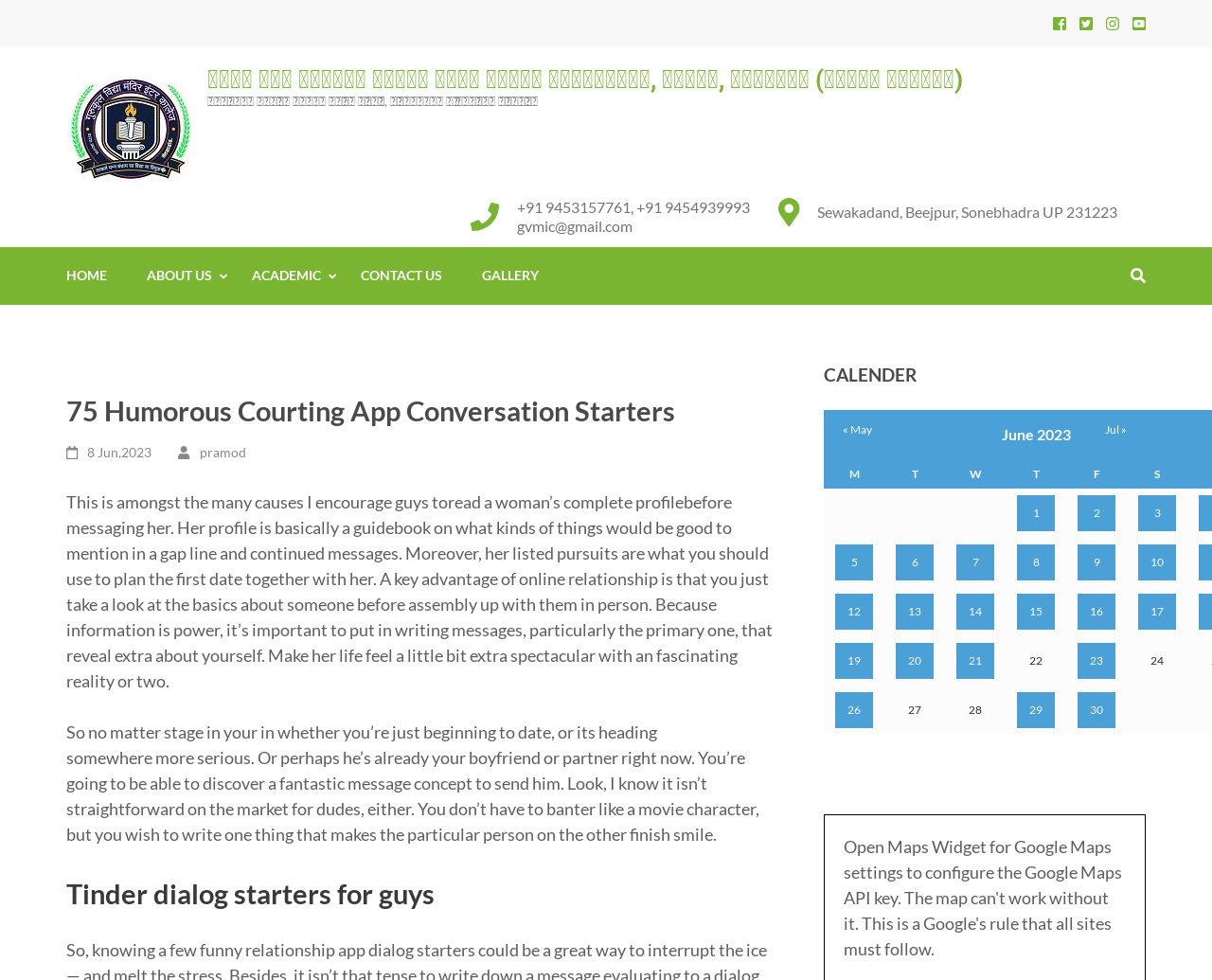What is the title of the article?
Look at the image and provide a detailed response to the question.

The title of the article can be found in the heading element with the text '75 Humorous Courting App Conversation Starters'.